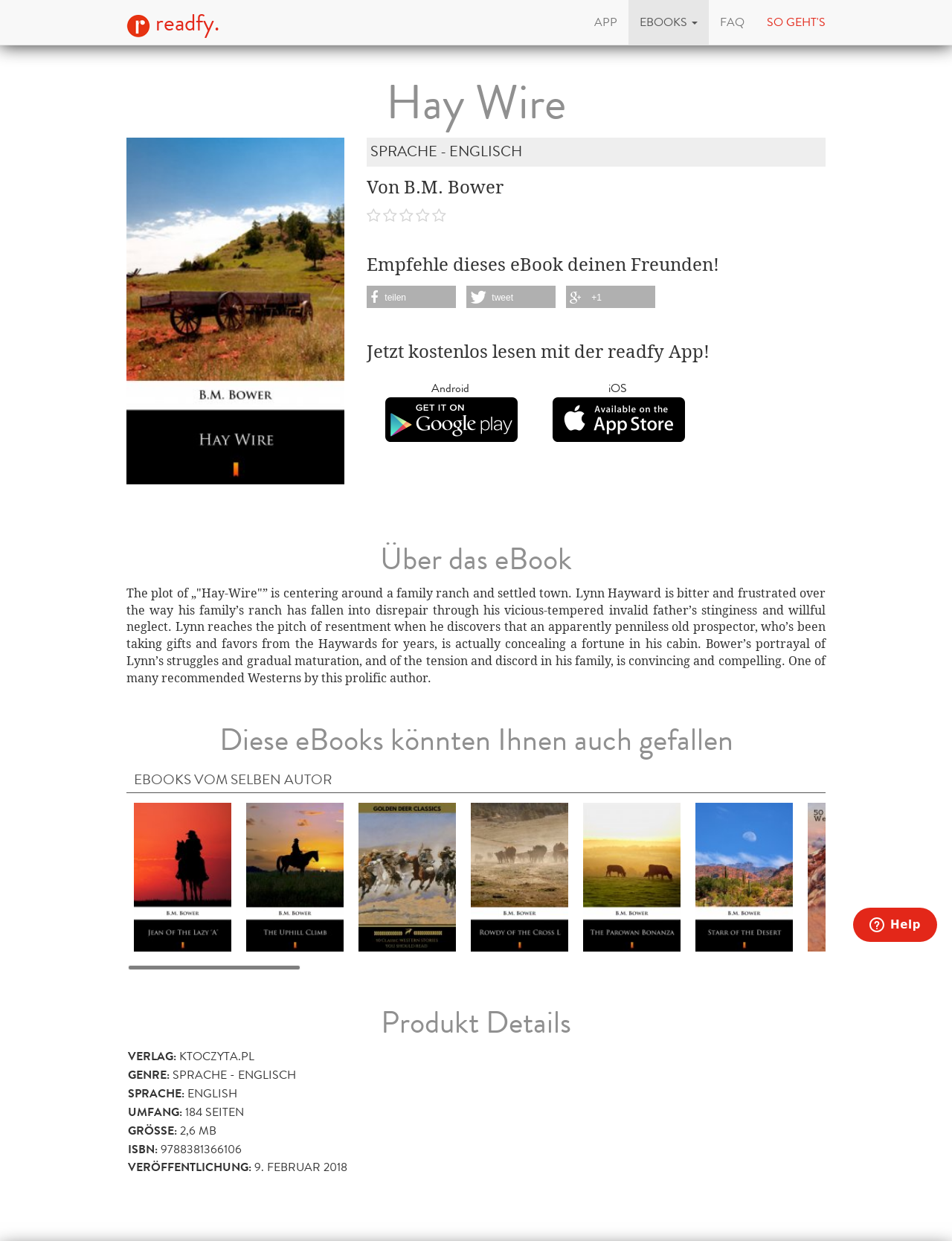Using the information in the image, give a comprehensive answer to the question: 
How many eBooks are recommended by the same author?

There are 5 eBooks recommended by the same author, which can be found in the section 'EBOOKS VOM SELBEN AUTOR' with 5 links to different eBooks.